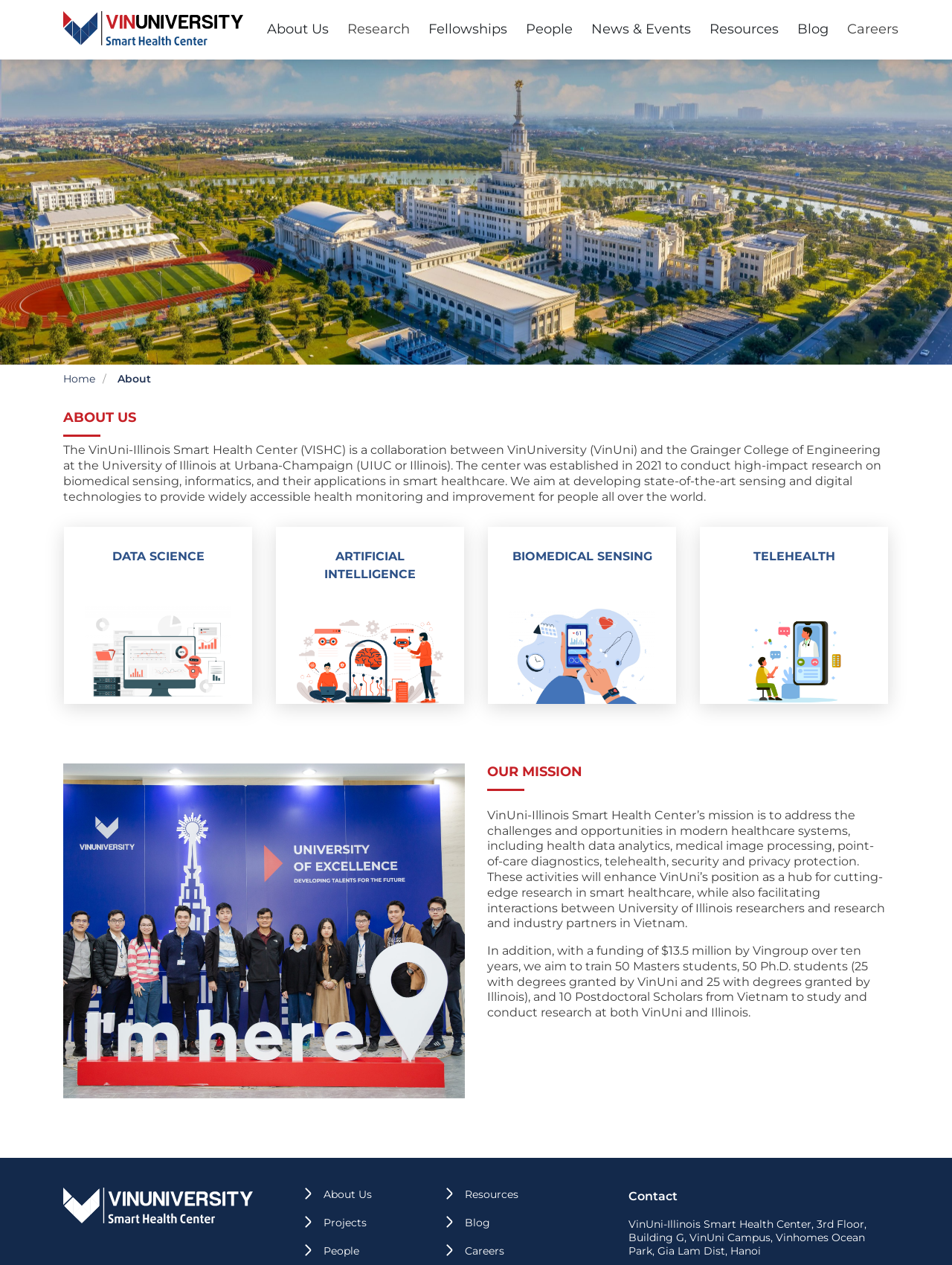Please identify the bounding box coordinates of the area that needs to be clicked to follow this instruction: "learn about data science".

[0.089, 0.433, 0.243, 0.461]